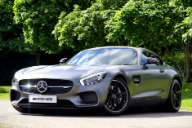Describe the image with as much detail as possible.

The image features a sleek and powerful Mercedes-Benz AMG GT, presented in a stunning matte gray finish. This high-performance sports car is positioned elegantly against a backdrop of lush green trees, highlighting its aerodynamic design and aggressive stance. The vehicle's distinctive front grille, prominent headlights, and sculpted body lines convey a sense of speed and luxury. The black alloy wheels complement the overall aesthetic, emphasizing its sporty character. This striking scene captures the essence of automotive excellence, making it an ideal representation for articles related to business and finance, particularly those focused on luxury products and high-end services.